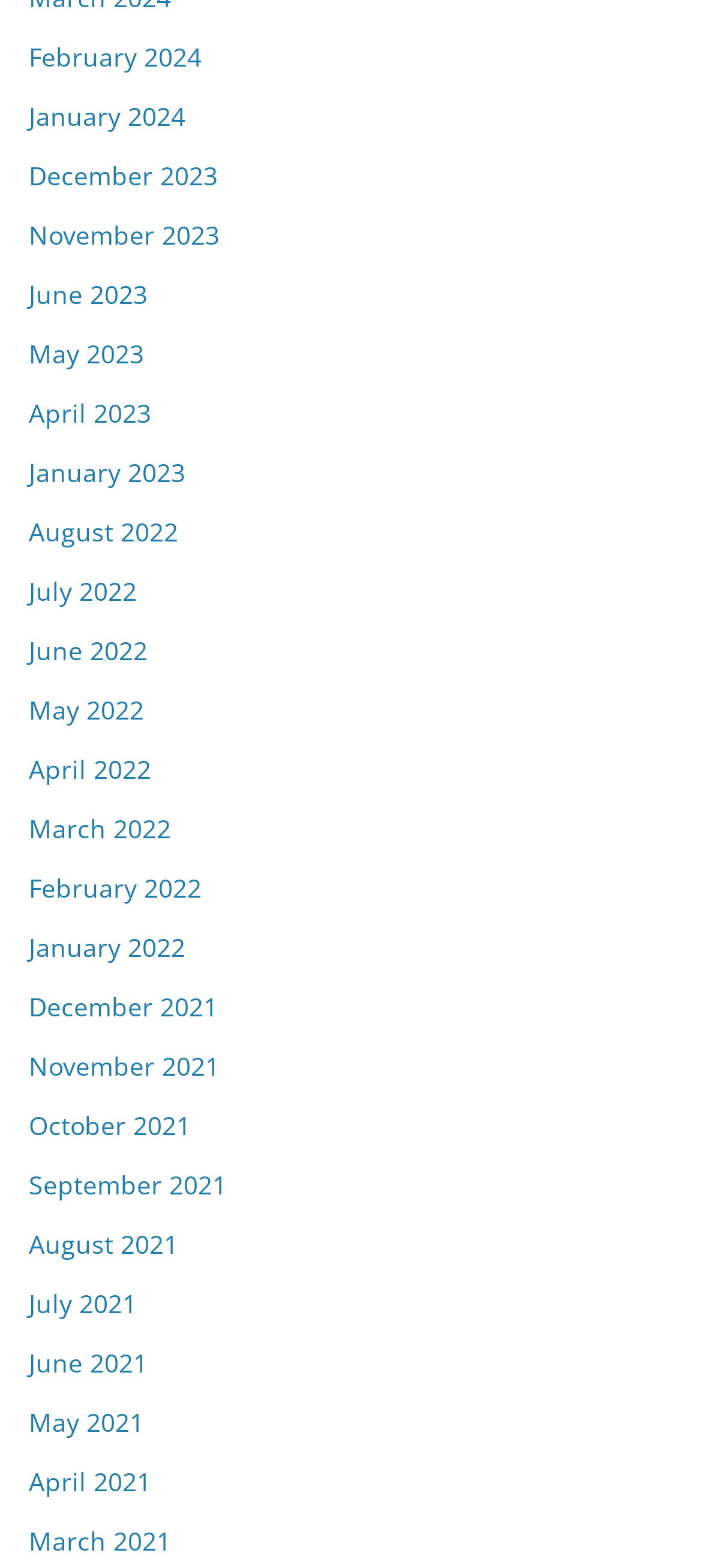Pinpoint the bounding box coordinates of the element you need to click to execute the following instruction: "Explore March 2021". The bounding box should be represented by four float numbers between 0 and 1, in the format [left, top, right, bottom].

[0.041, 0.972, 0.244, 0.994]